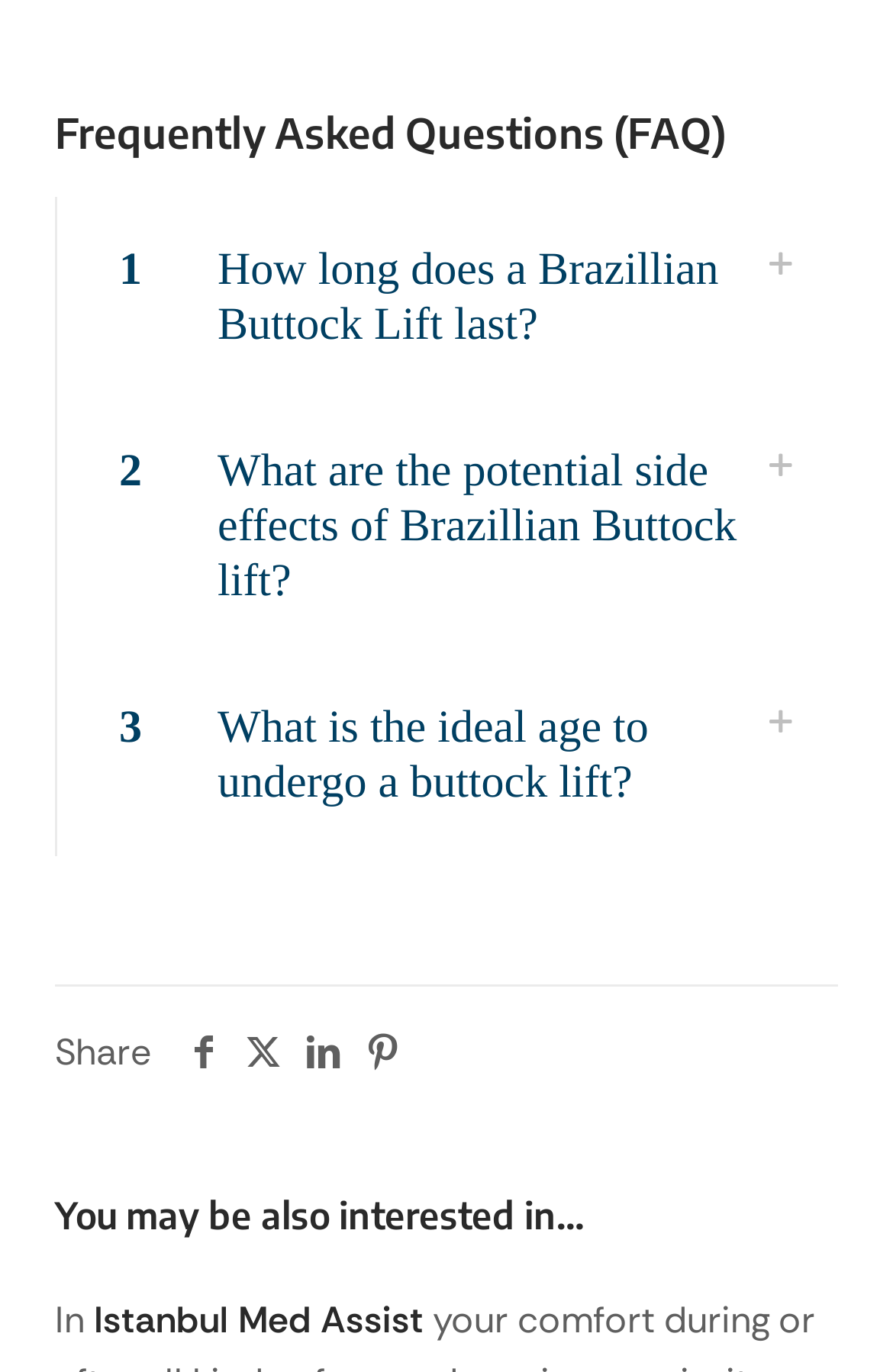Refer to the image and provide a thorough answer to this question:
What is the main topic of this webpage?

The main topic of this webpage is 'Frequently Asked Questions' as indicated by the heading element 'Frequently Asked Questions (FAQ)' at the top of the page.